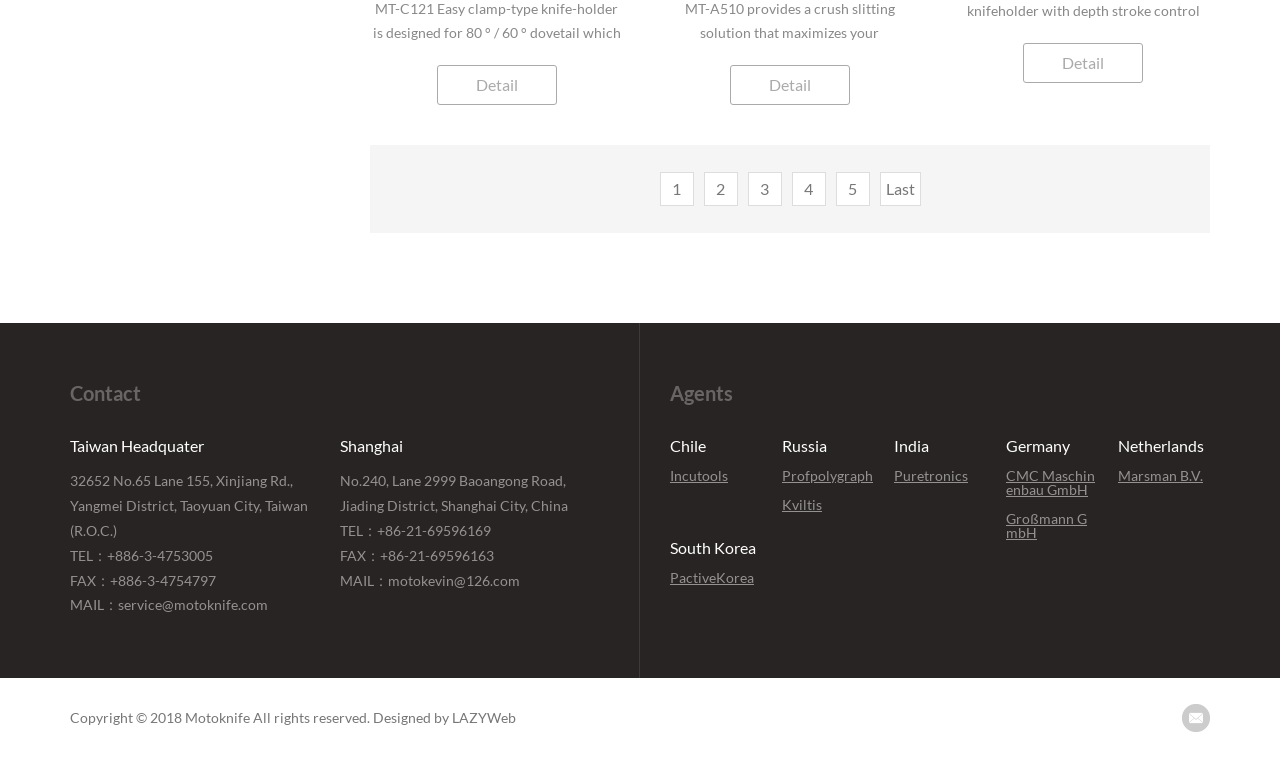Please find the bounding box coordinates of the element's region to be clicked to carry out this instruction: "View Taiwan Headquater contact information".

[0.055, 0.578, 0.266, 0.599]